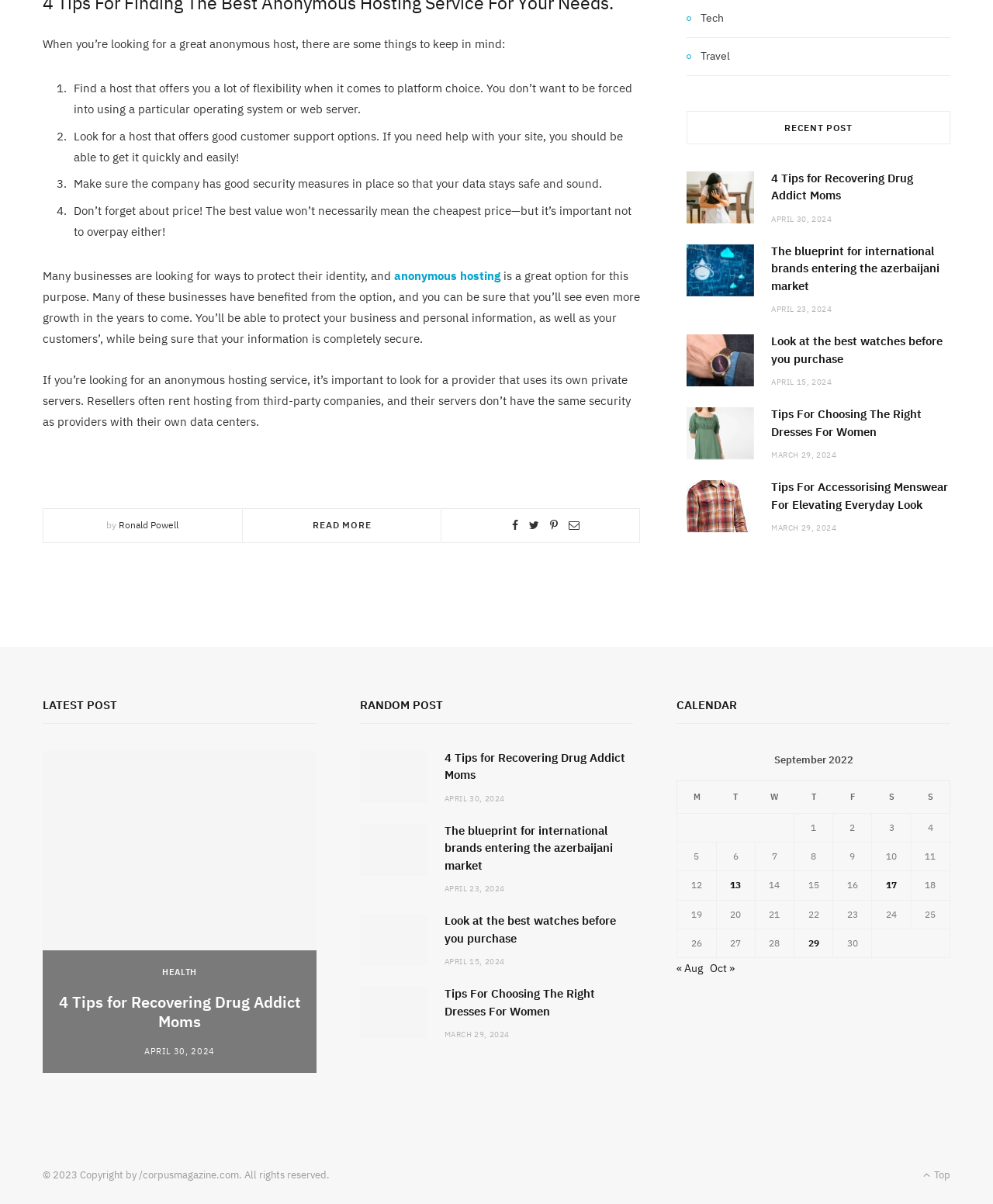Select the bounding box coordinates of the element I need to click to carry out the following instruction: "Click on the '4 Tips for Recovering Drug Addict Moms' article".

[0.777, 0.141, 0.957, 0.17]